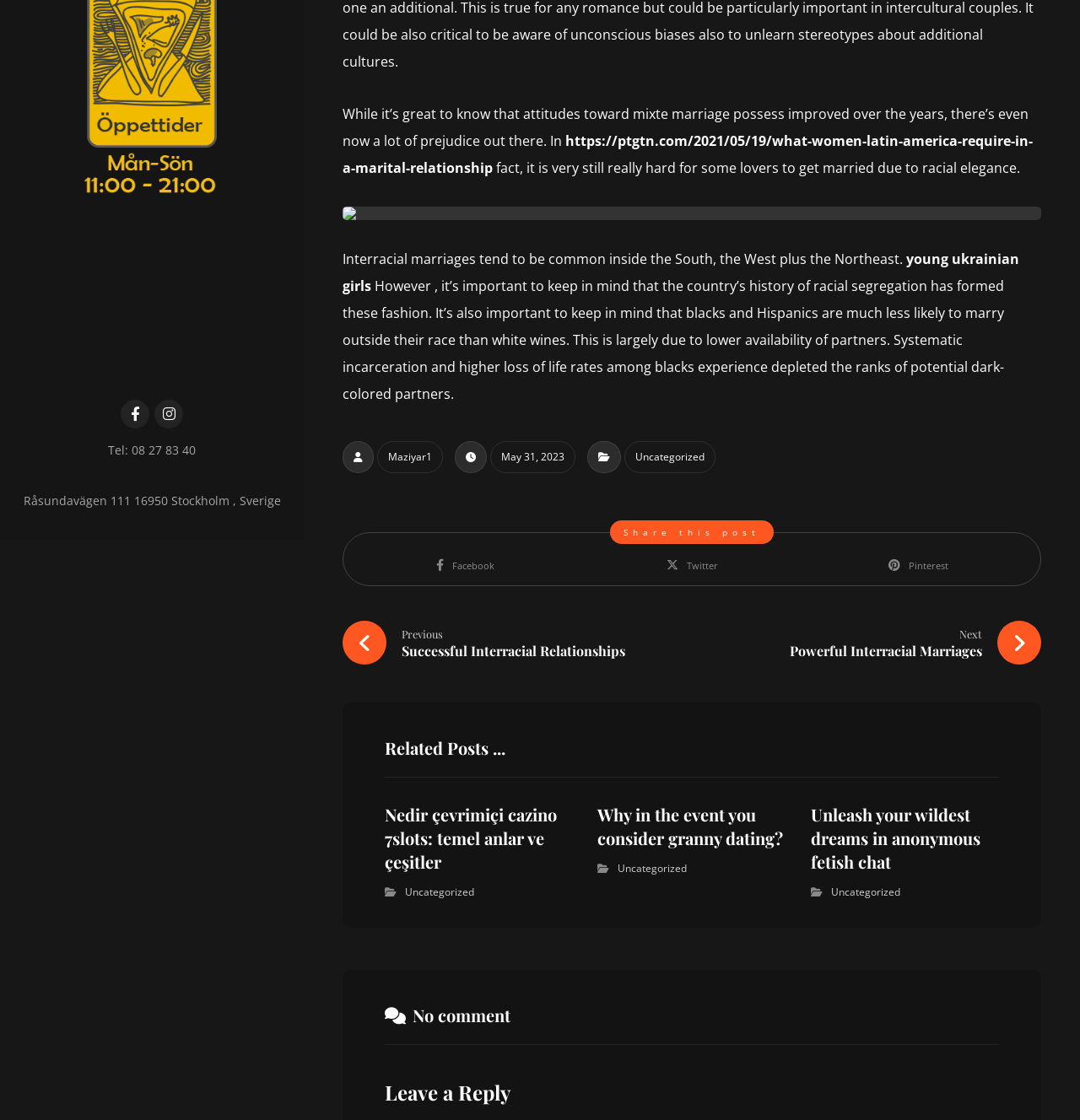Locate the bounding box of the user interface element based on this description: "Tel: 08 27 83 40".

[0.1, 0.393, 0.181, 0.41]